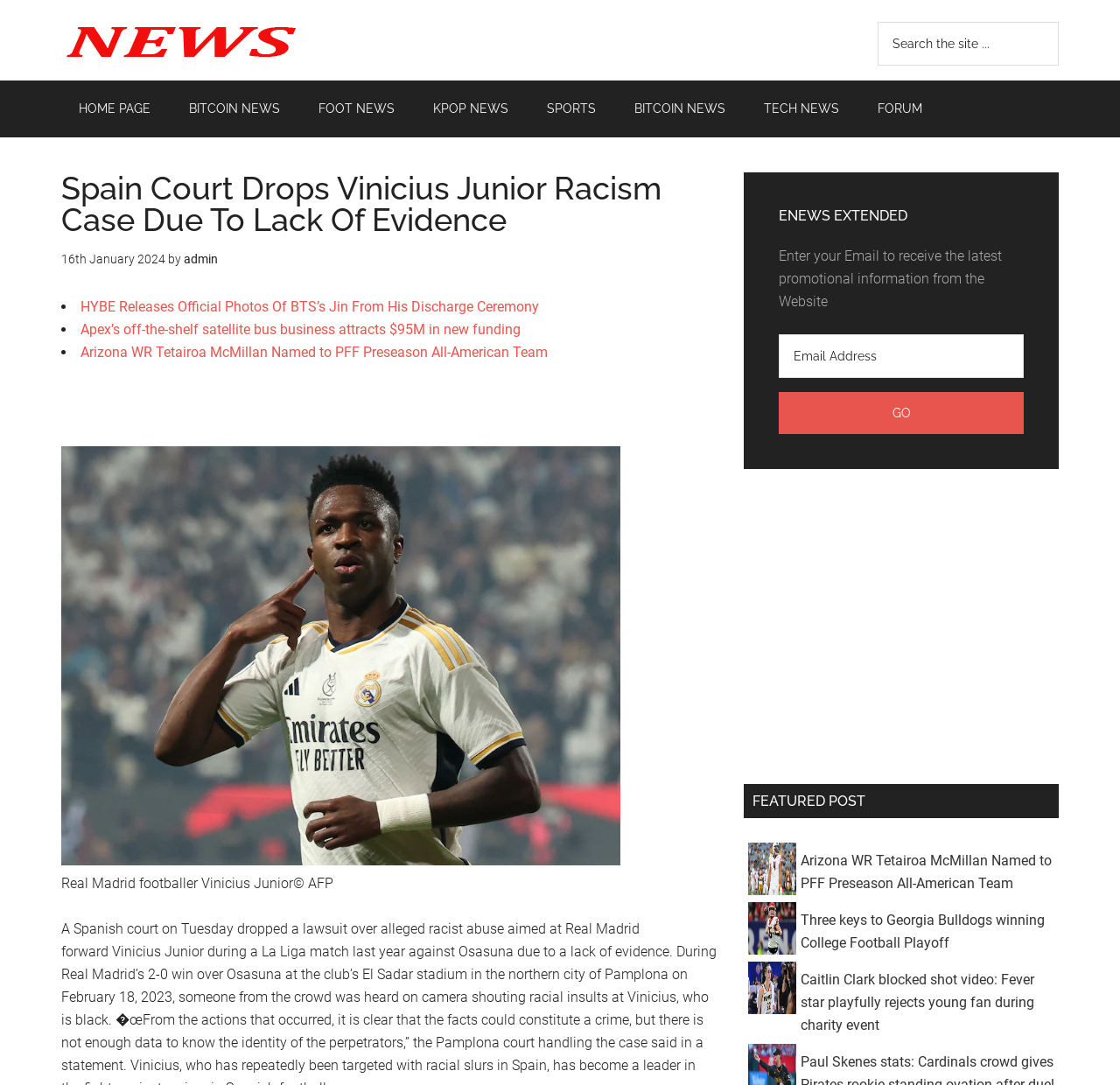Please find the bounding box coordinates of the element that needs to be clicked to perform the following instruction: "Search the site". The bounding box coordinates should be four float numbers between 0 and 1, represented as [left, top, right, bottom].

[0.784, 0.02, 0.945, 0.06]